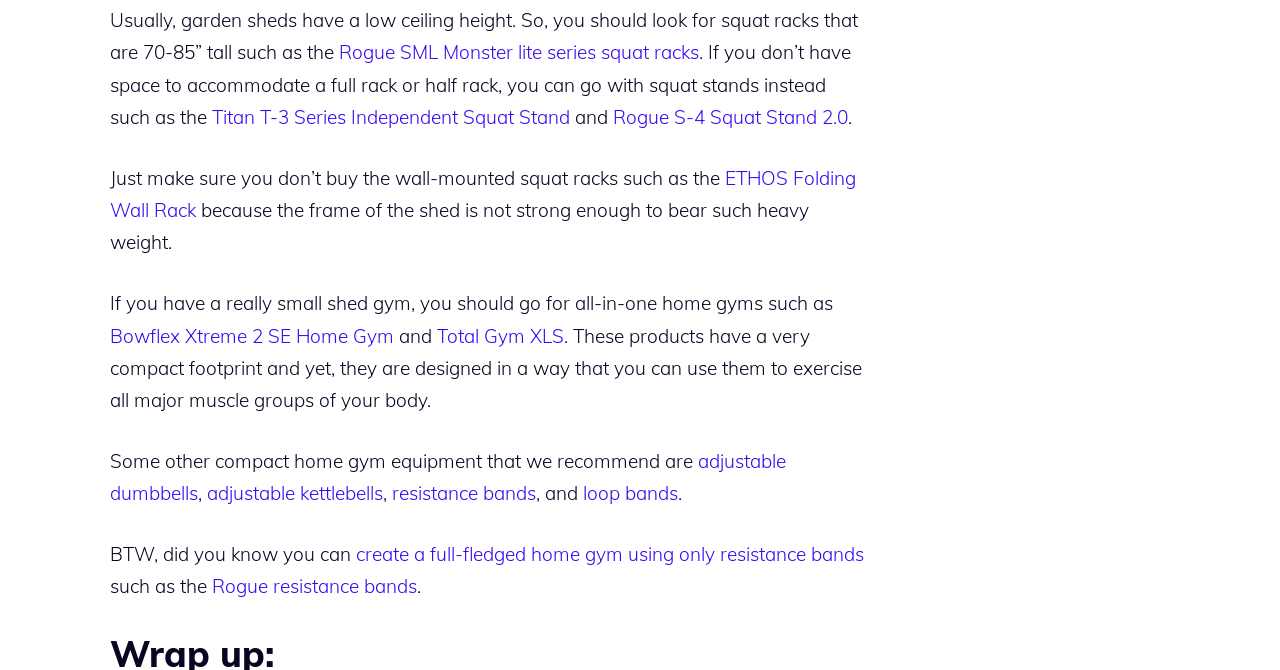What type of equipment is recommended for a small shed gym?
Please provide a comprehensive answer based on the visual information in the image.

The webpage suggests that for a small shed gym, squat racks or stands are recommended because they have a compact footprint and can be used to exercise all major muscle groups. Specifically, it mentions Rogue SML Monster lite series squat racks and Titan T-3 Series Independent Squat Stand as options.